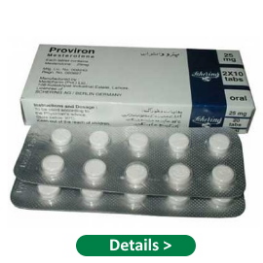Elaborate on the contents of the image in great detail.

This image features a packaging of Proviron, a medication presented in a box labeled with its name and dosage information. The box contains 25 mg tablets, and there are two blister packs displayed, each containing ten tablets. The product is identified as "Proviron" with the manufacturer's name and additional instructions visible on the packaging. A green button labeled “Details >” is presented below the image, inviting viewers to learn more about the product.